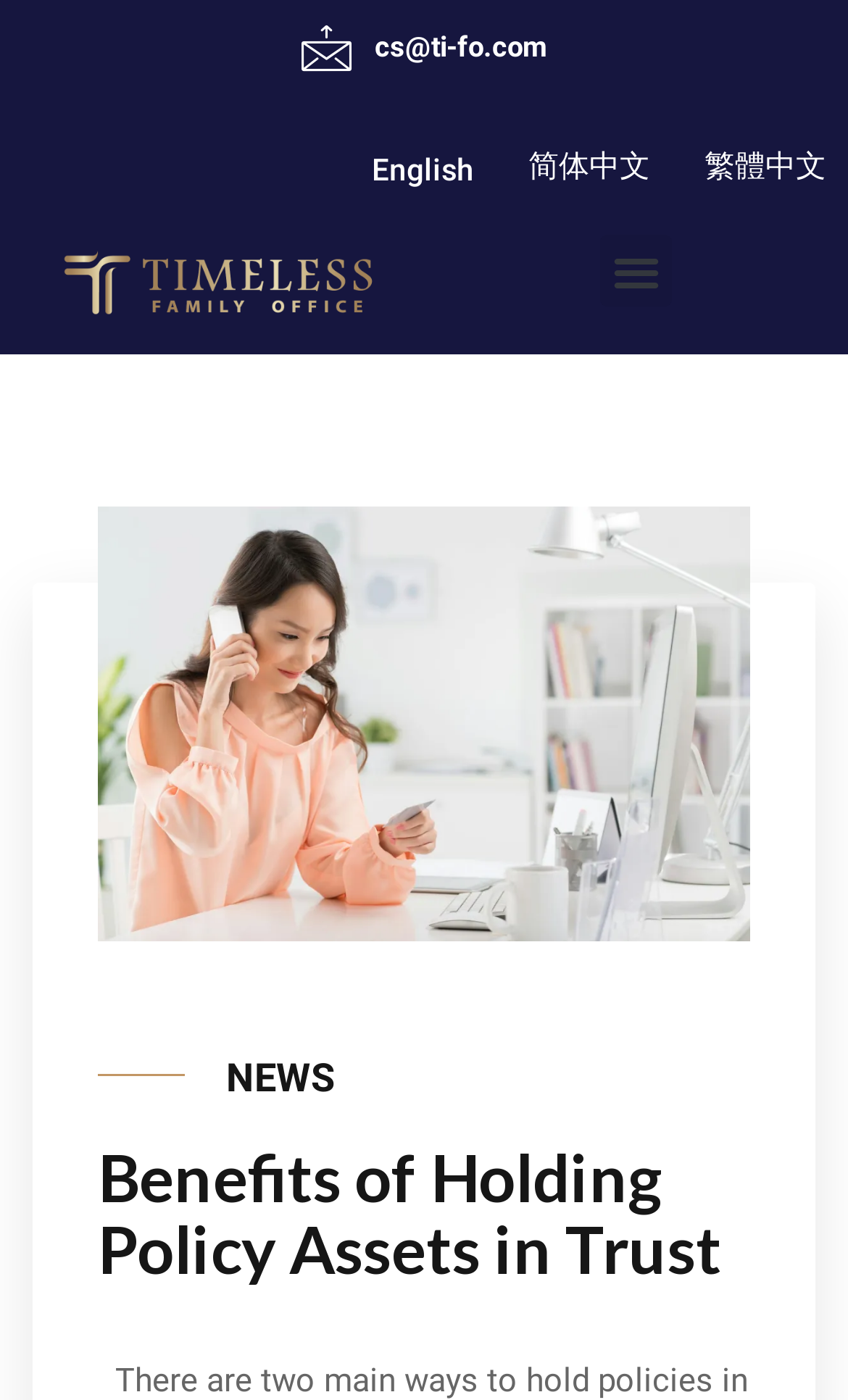Identify and extract the main heading of the webpage.

〈NEWS〉Benefits of Holding Policy Assets in Trust